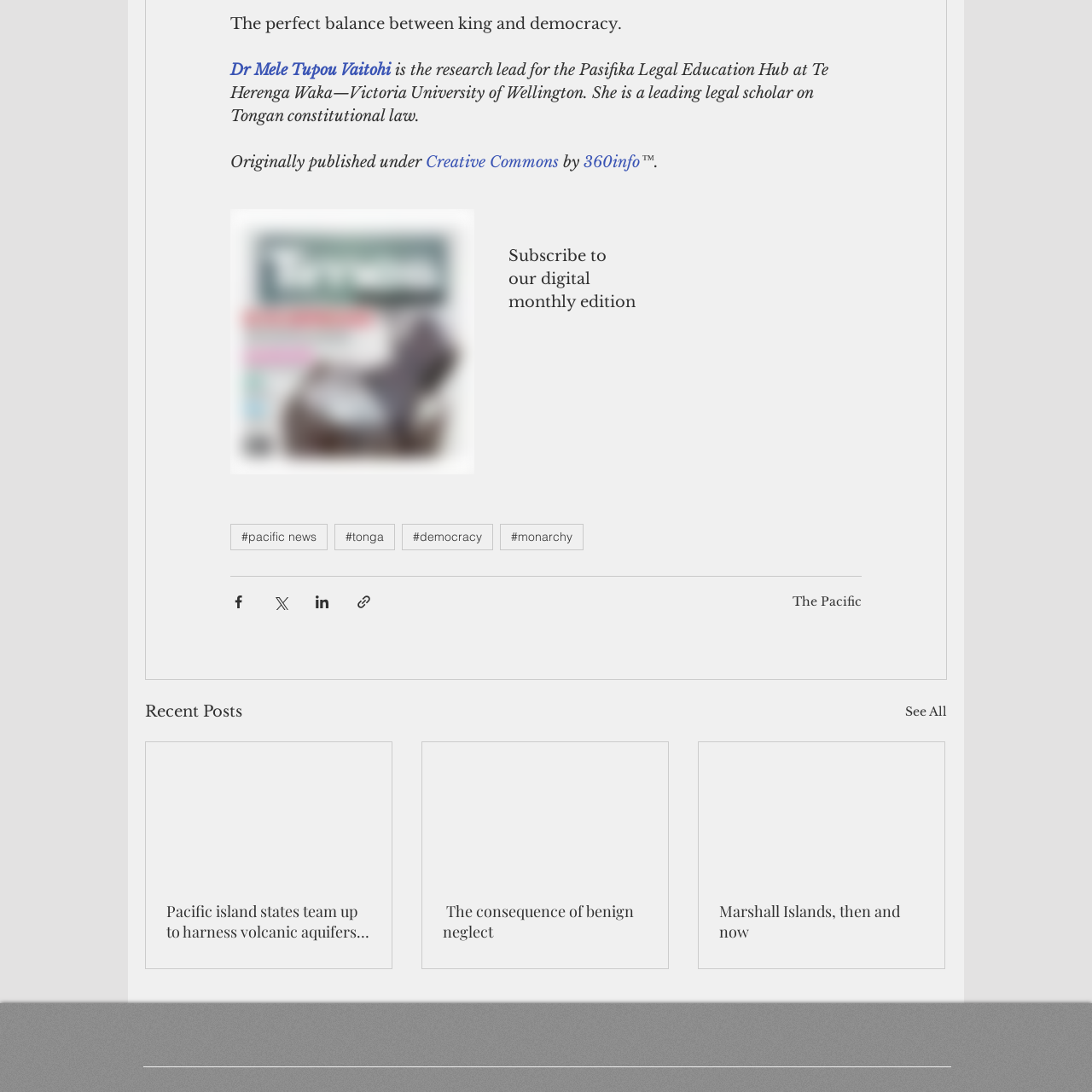Provide the bounding box coordinates for the area that should be clicked to complete the instruction: "Share the article via Facebook".

[0.211, 0.544, 0.226, 0.559]